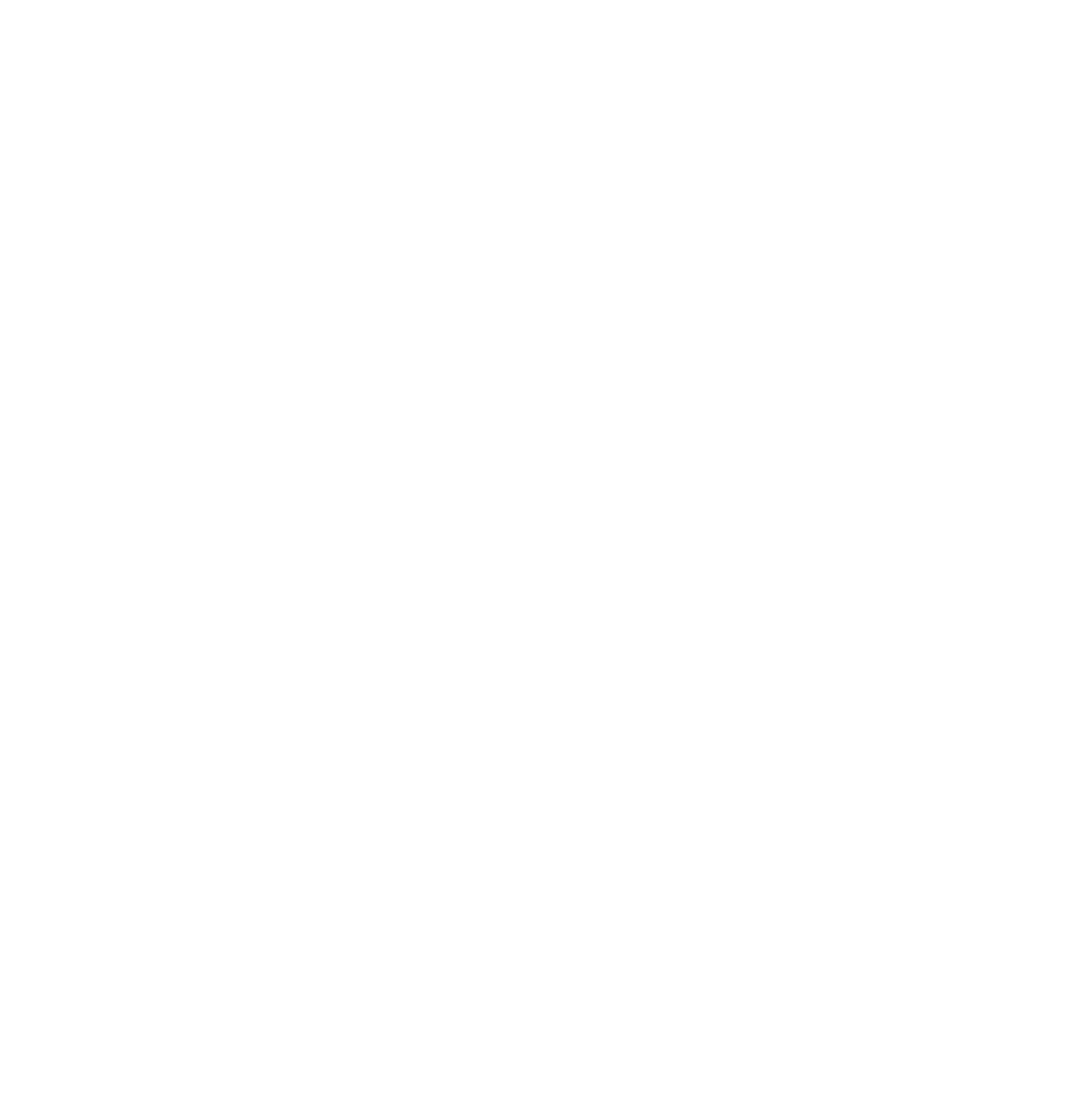Identify the bounding box coordinates of the clickable region to carry out the given instruction: "Click on the 'QAA Collaborative Enhancement Projects' link".

[0.517, 0.223, 0.725, 0.235]